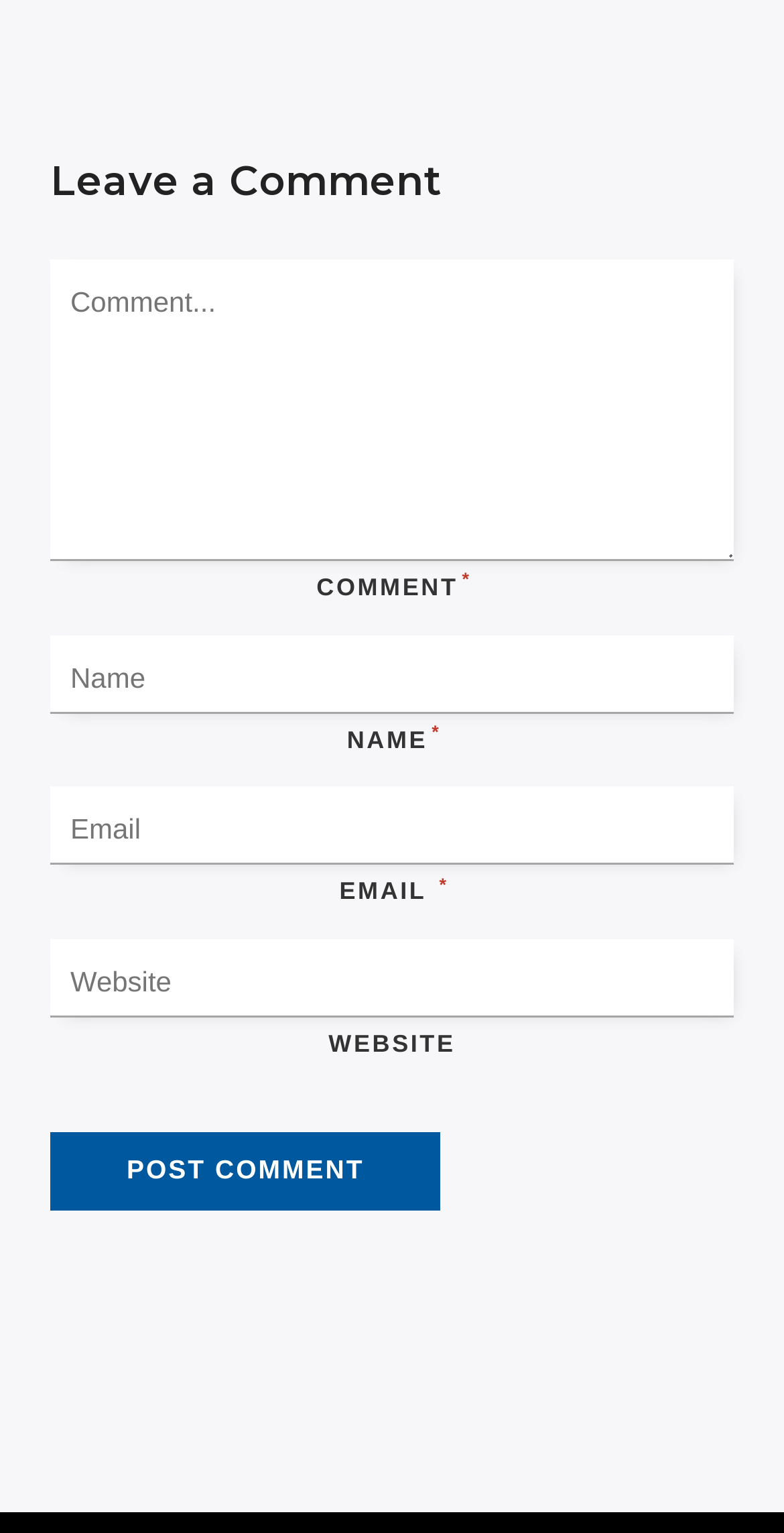Respond with a single word or short phrase to the following question: 
How many superscript elements are there on the webpage?

Three